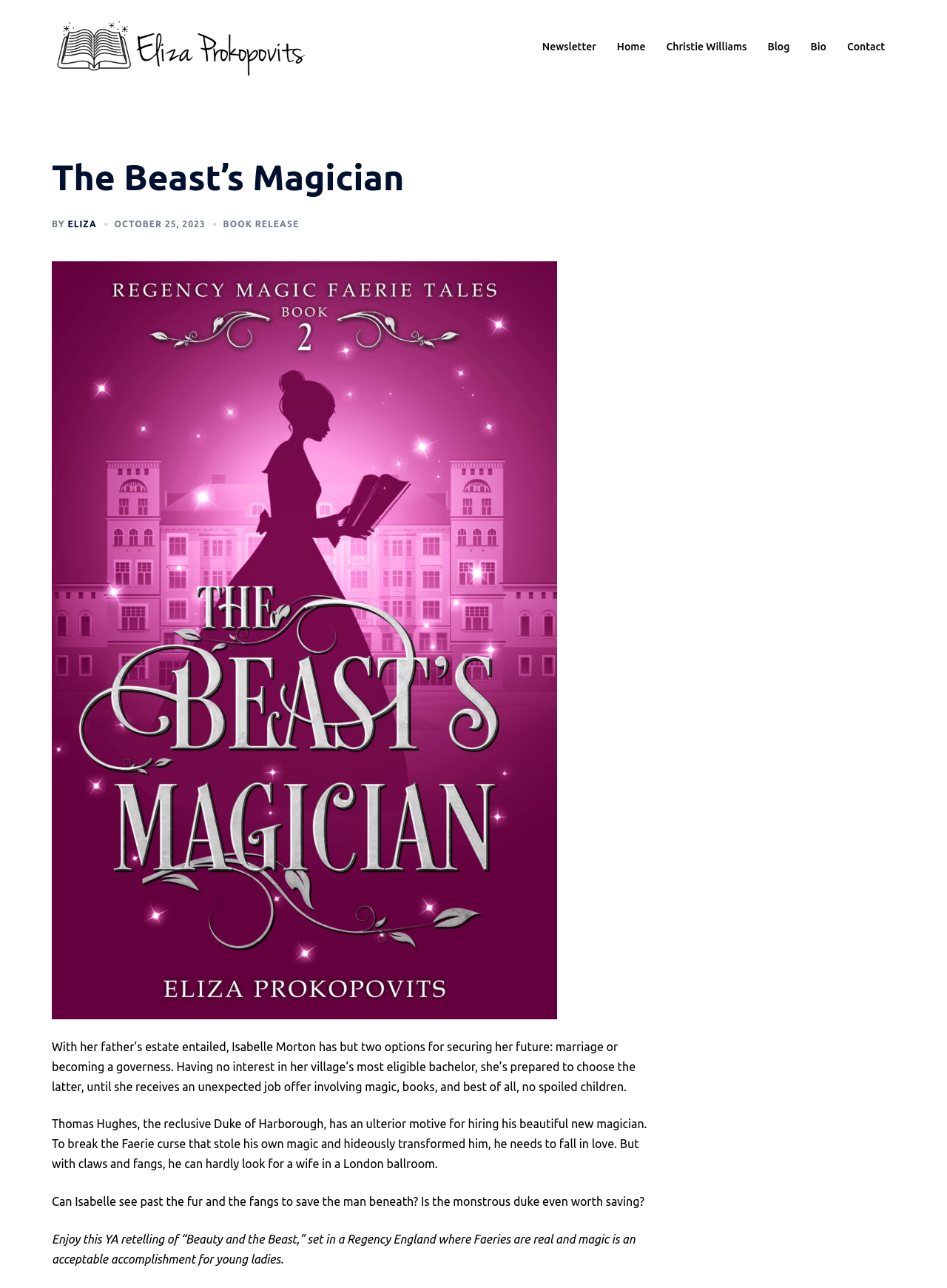Extract the main title from the webpage and generate its text.

The Beast’s Magician